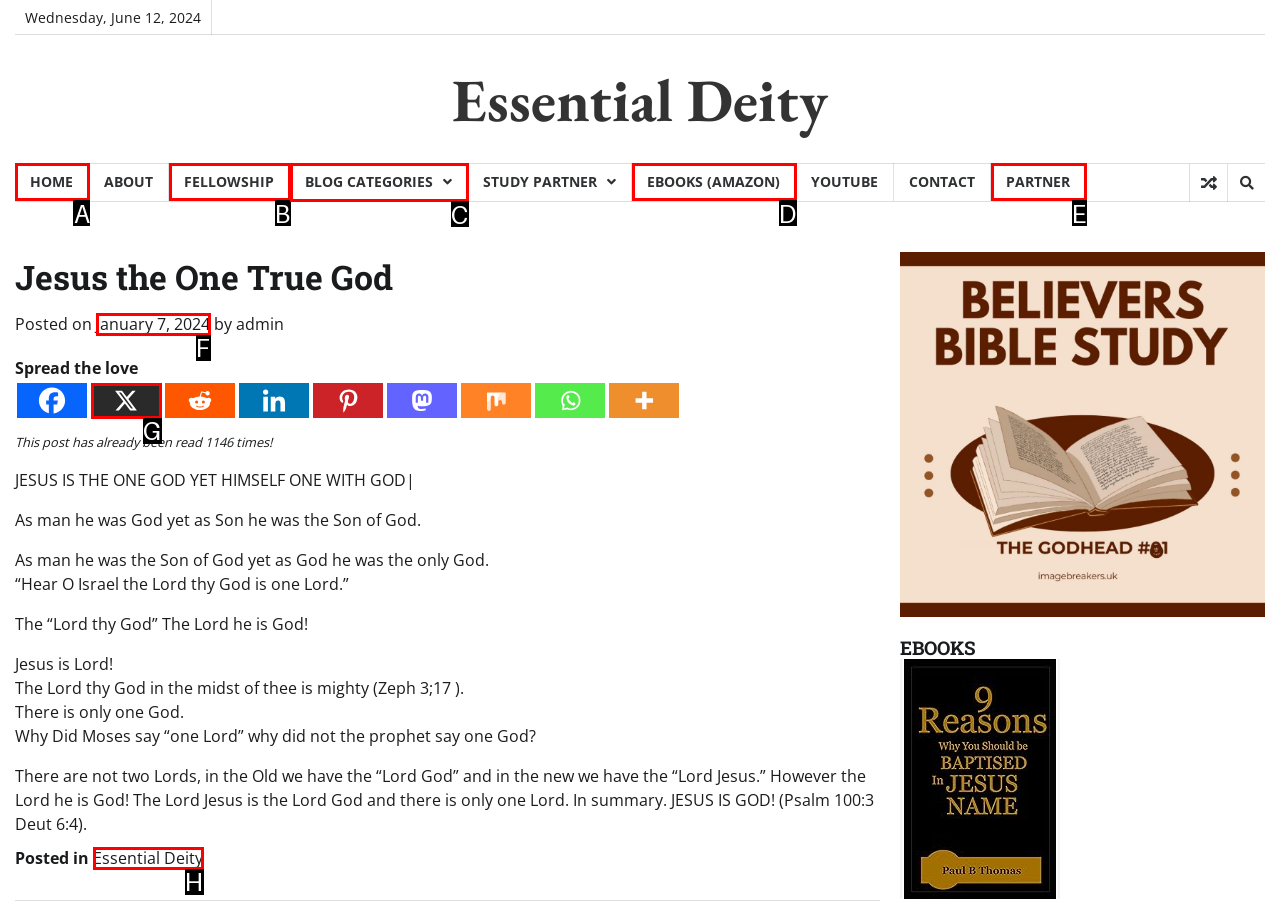Identify the HTML element to select in order to accomplish the following task: Click the 'HOME' link
Reply with the letter of the chosen option from the given choices directly.

A